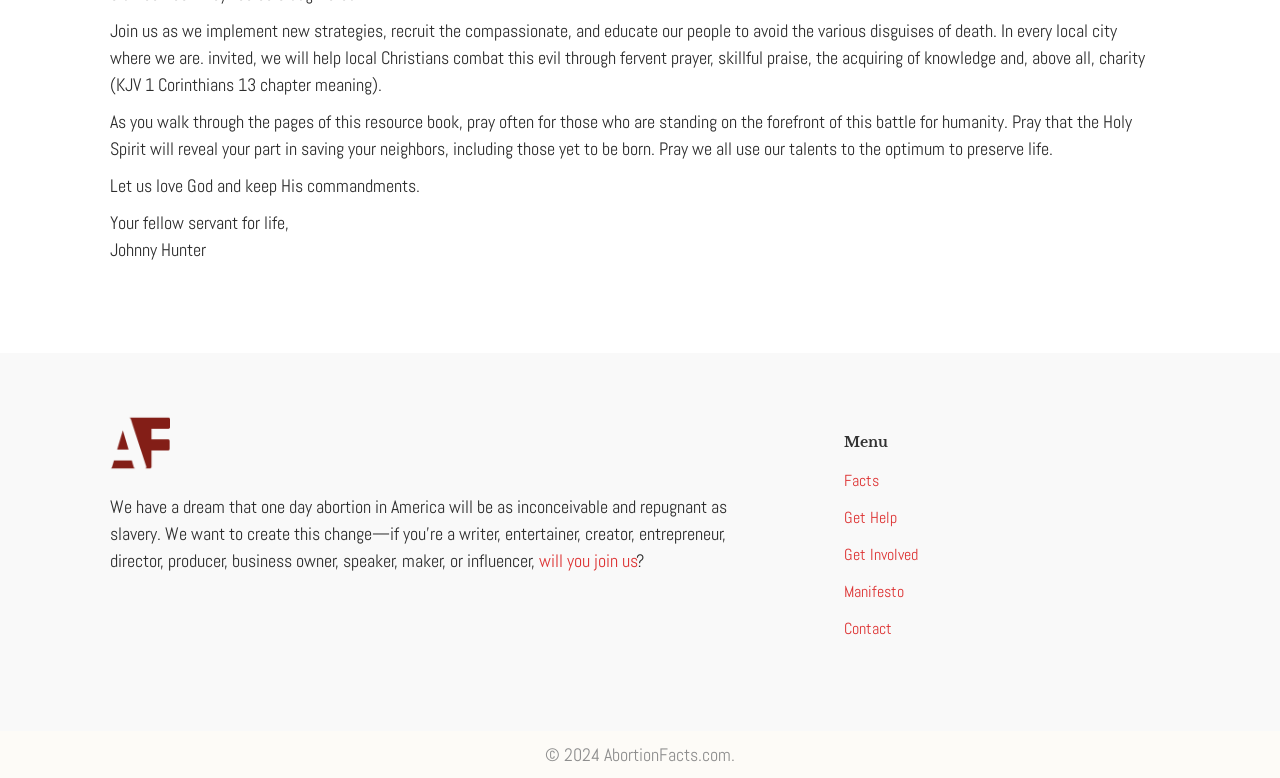Locate the UI element described by Get Help and provide its bounding box coordinates. Use the format (top-left x, top-left y, bottom-right x, bottom-right y) with all values as floating point numbers between 0 and 1.

[0.659, 0.643, 0.914, 0.689]